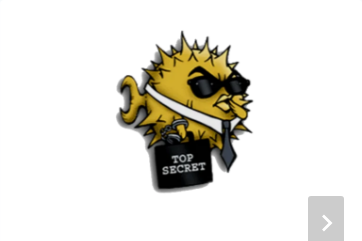Answer this question in one word or a short phrase: What is the pufferfish wearing on its eyes?

Sunglasses